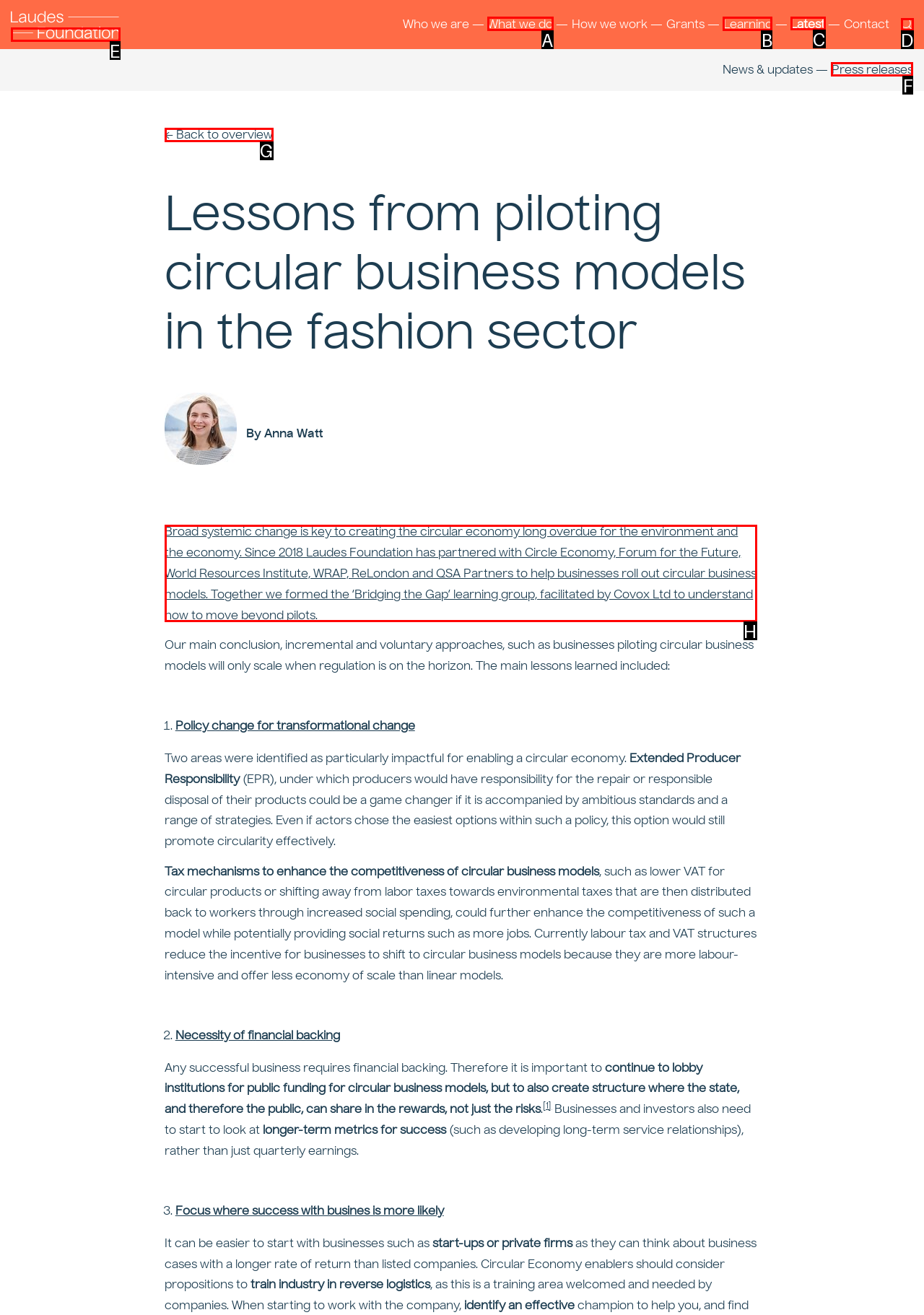Select the HTML element that should be clicked to accomplish the task: Read the latest news and updates Reply with the corresponding letter of the option.

C